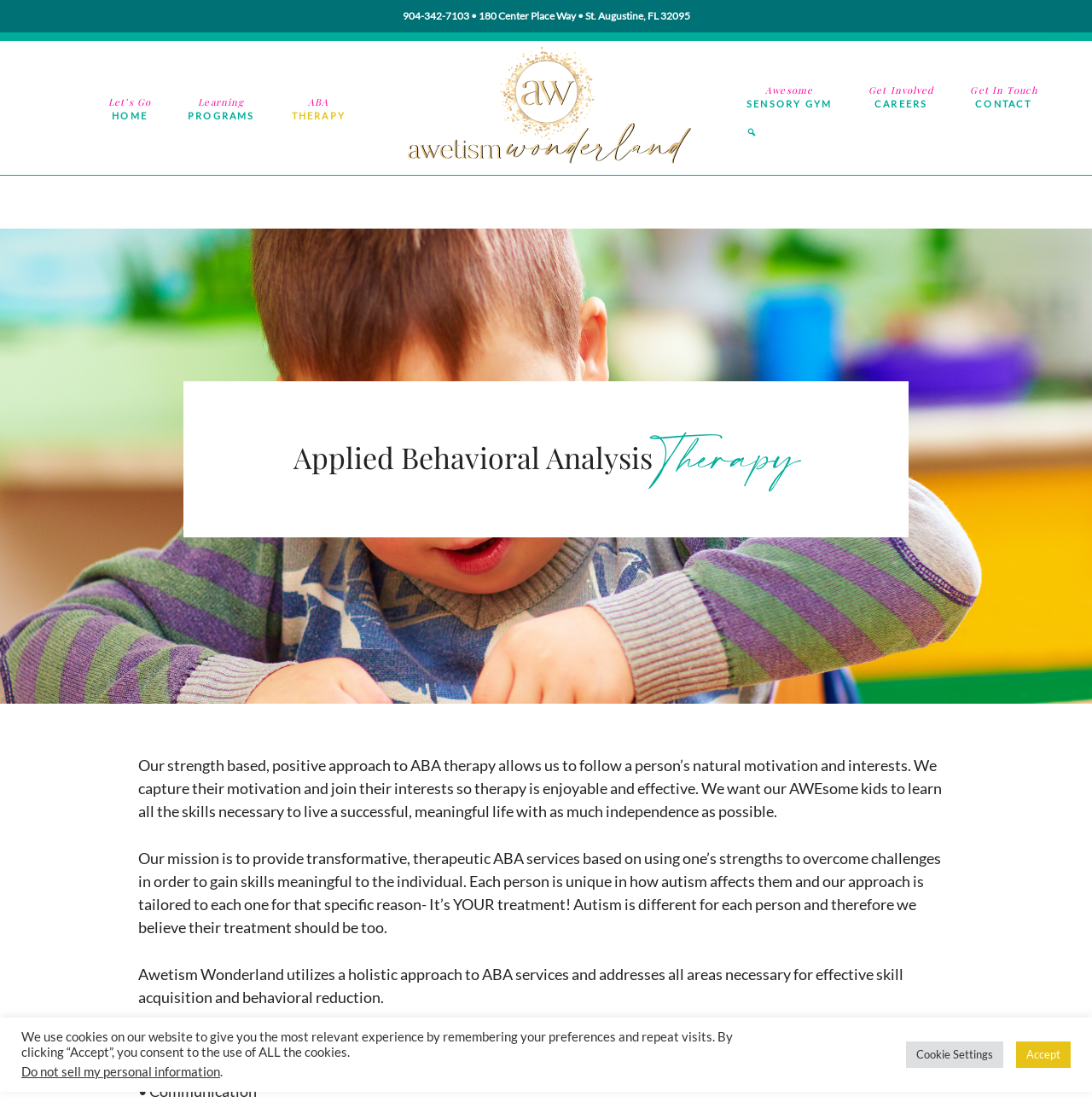What is the purpose of the ABA therapy?
Identify the answer in the screenshot and reply with a single word or phrase.

To provide transformative therapeutic services